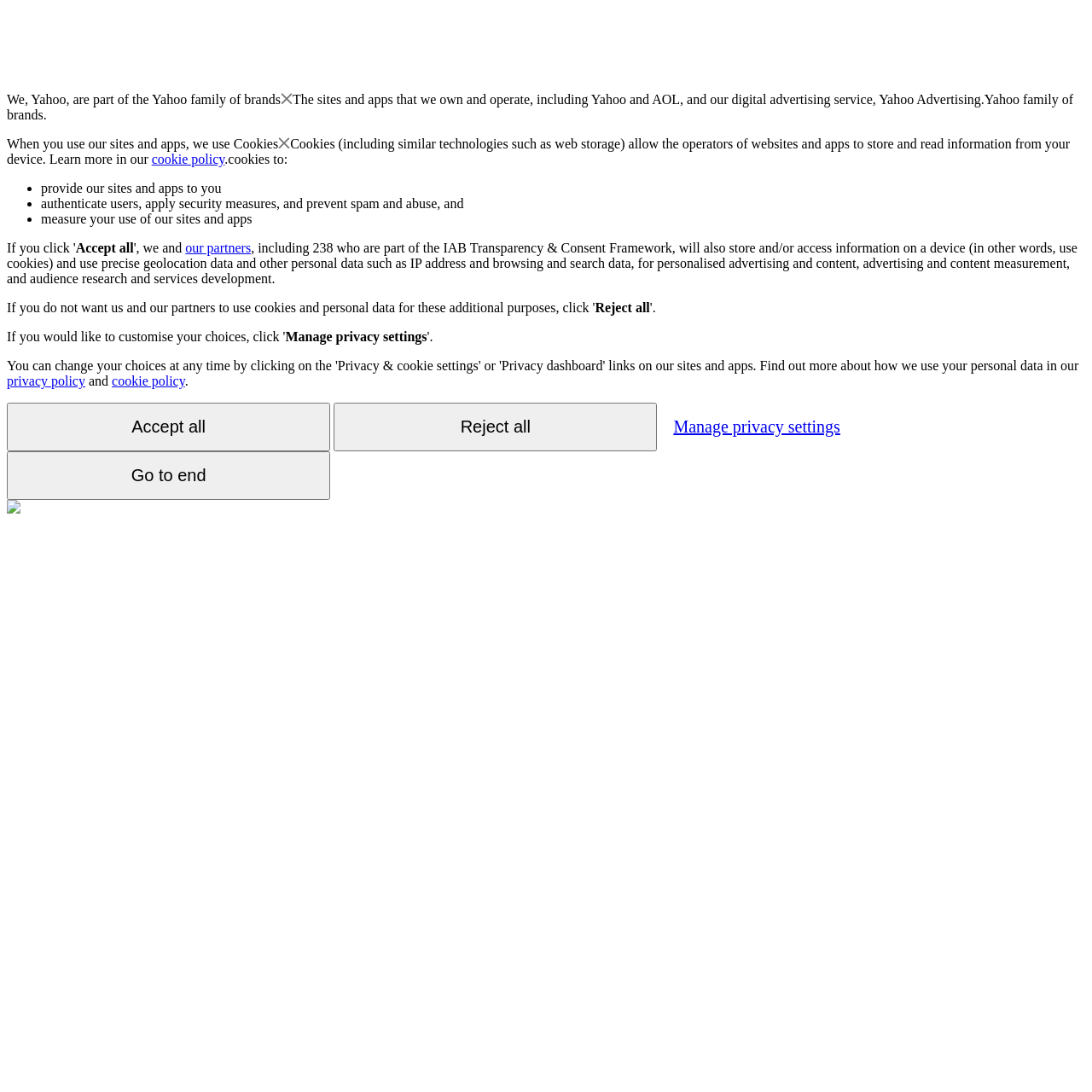What is Yahoo part of?
Please use the image to provide an in-depth answer to the question.

Based on the webpage content, it is mentioned that 'We, Yahoo, are part of the Yahoo family of brands' which indicates that Yahoo is part of the Yahoo family of brands.